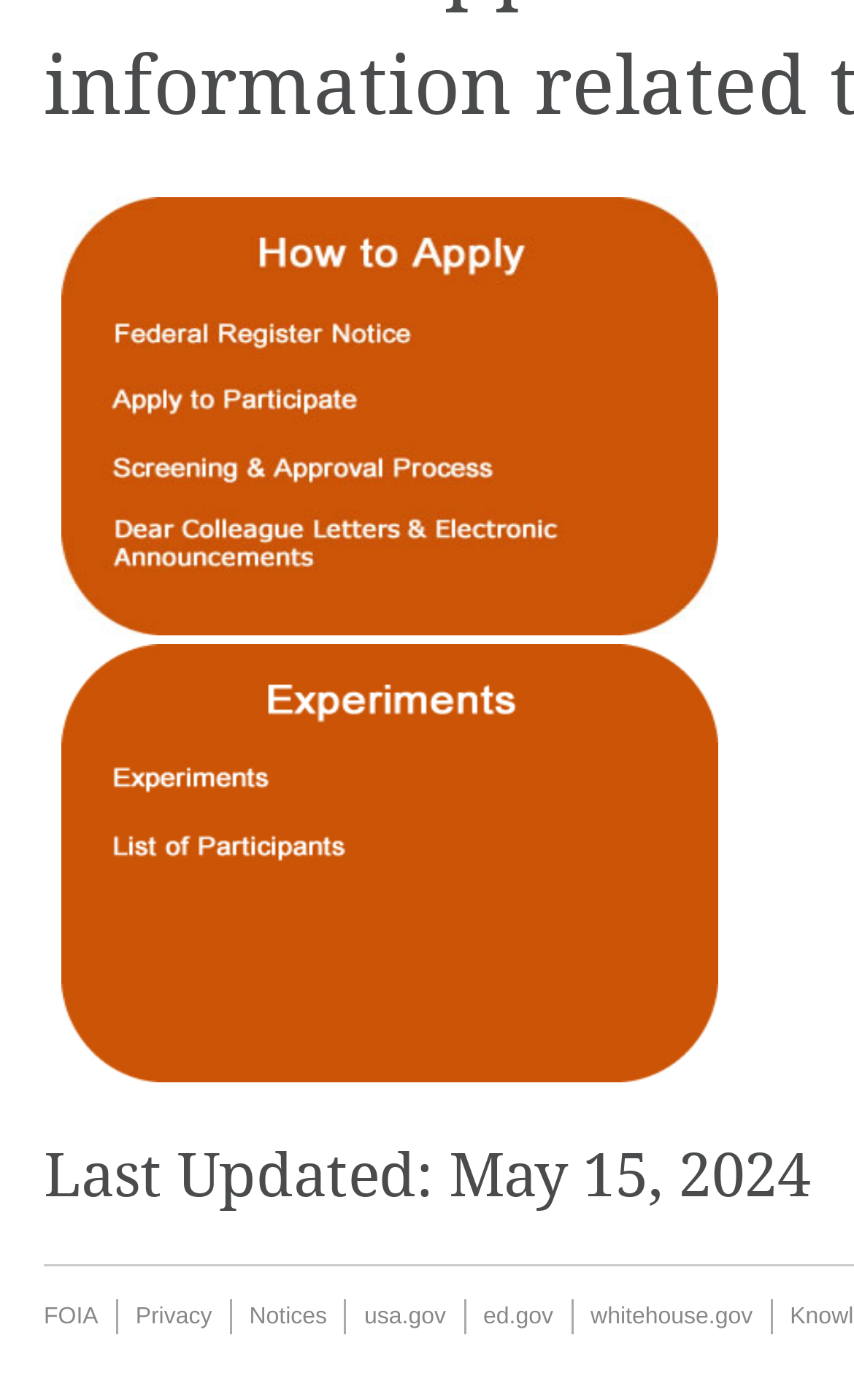Give a one-word or short phrase answer to this question: 
How many image elements are there at the top of the page?

2